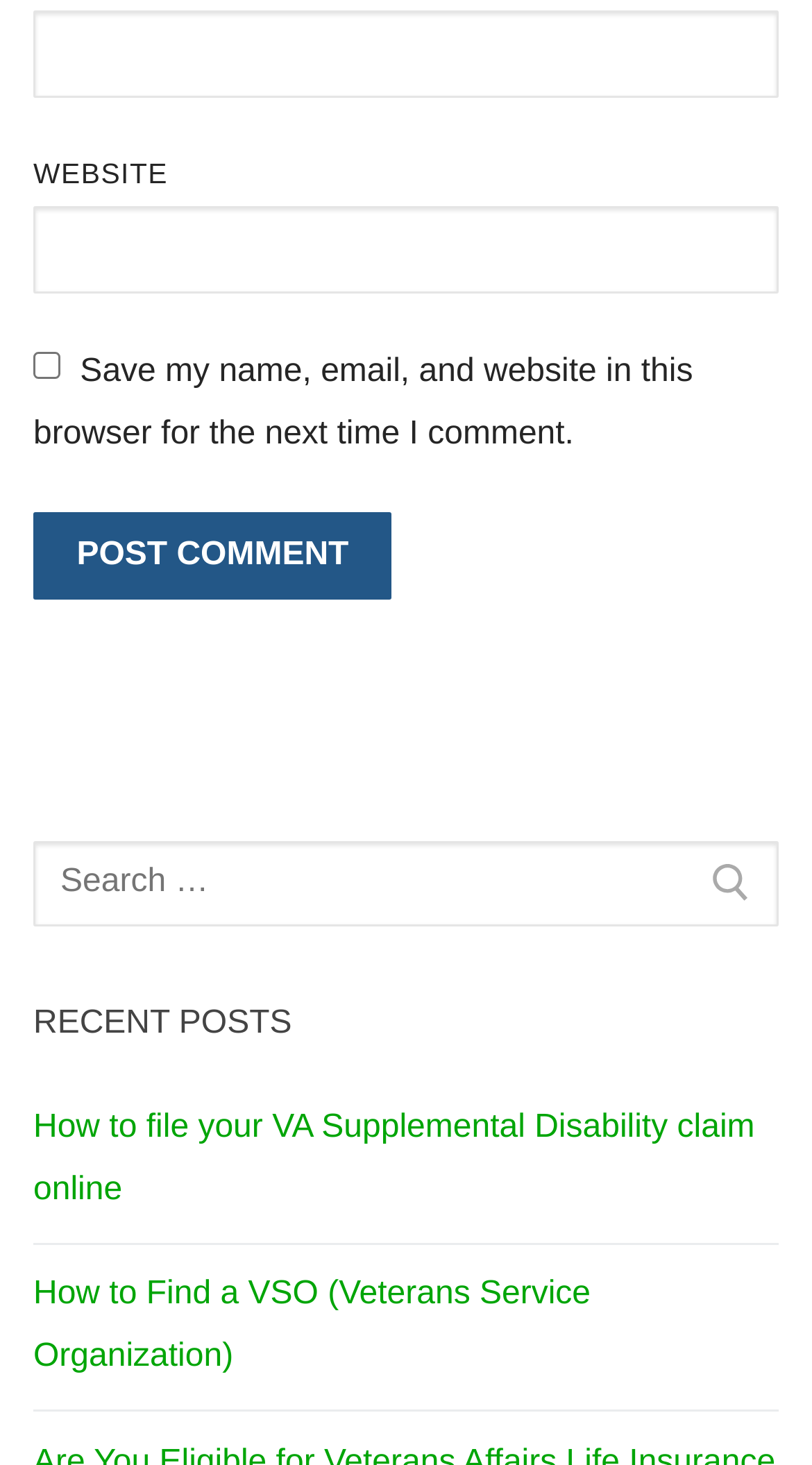Could you find the bounding box coordinates of the clickable area to complete this instruction: "Save login information"?

[0.041, 0.24, 0.074, 0.258]